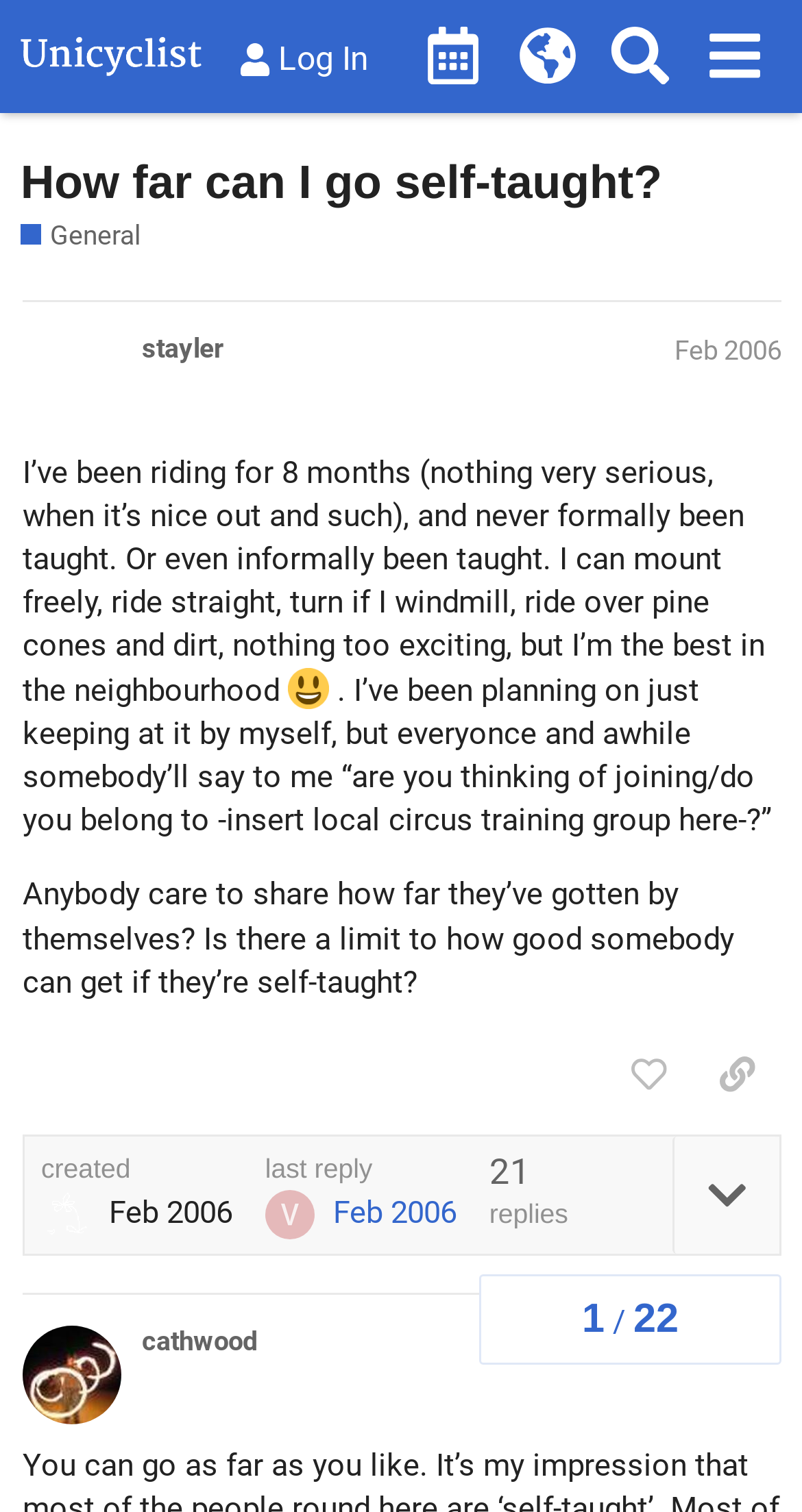What is the name of the website?
Please provide a detailed answer to the question.

The name of the website can be found in the top-left corner of the webpage, where it says 'Unicyclist.com' in a link format.